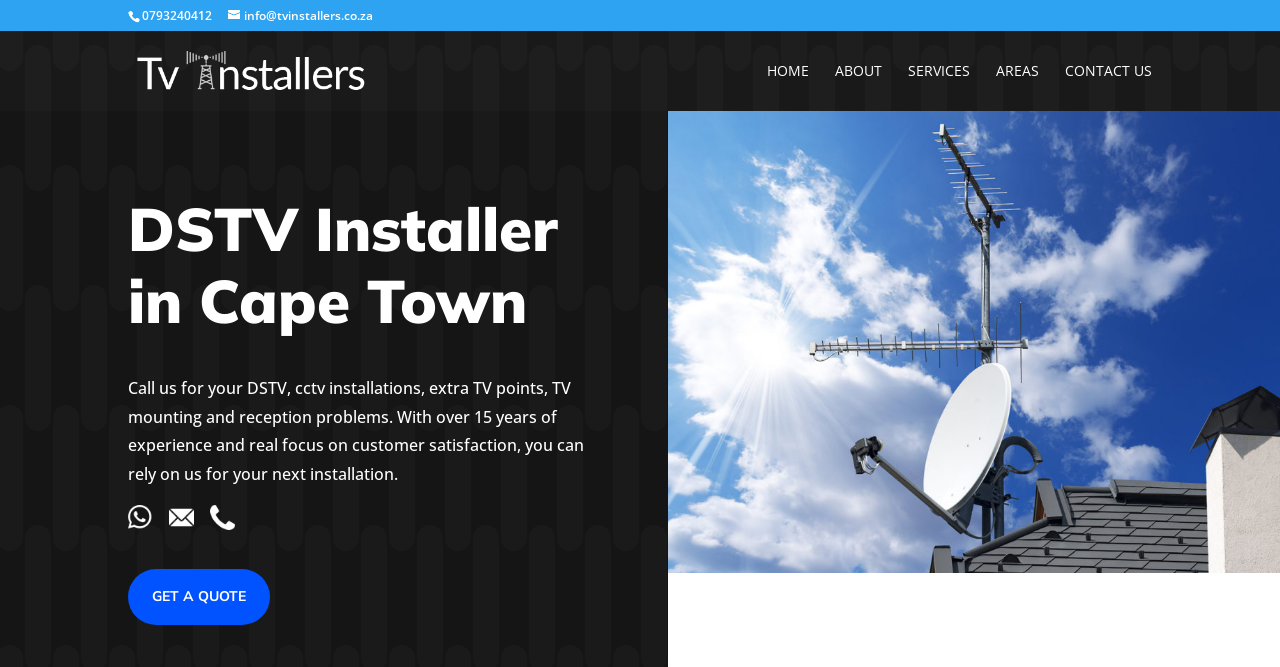Please determine the bounding box coordinates for the UI element described here. Use the format (top-left x, top-left y, bottom-right x, bottom-right y) with values bounded between 0 and 1: alt="Accredited DSTV Installers Cape Town"

[0.103, 0.087, 0.287, 0.12]